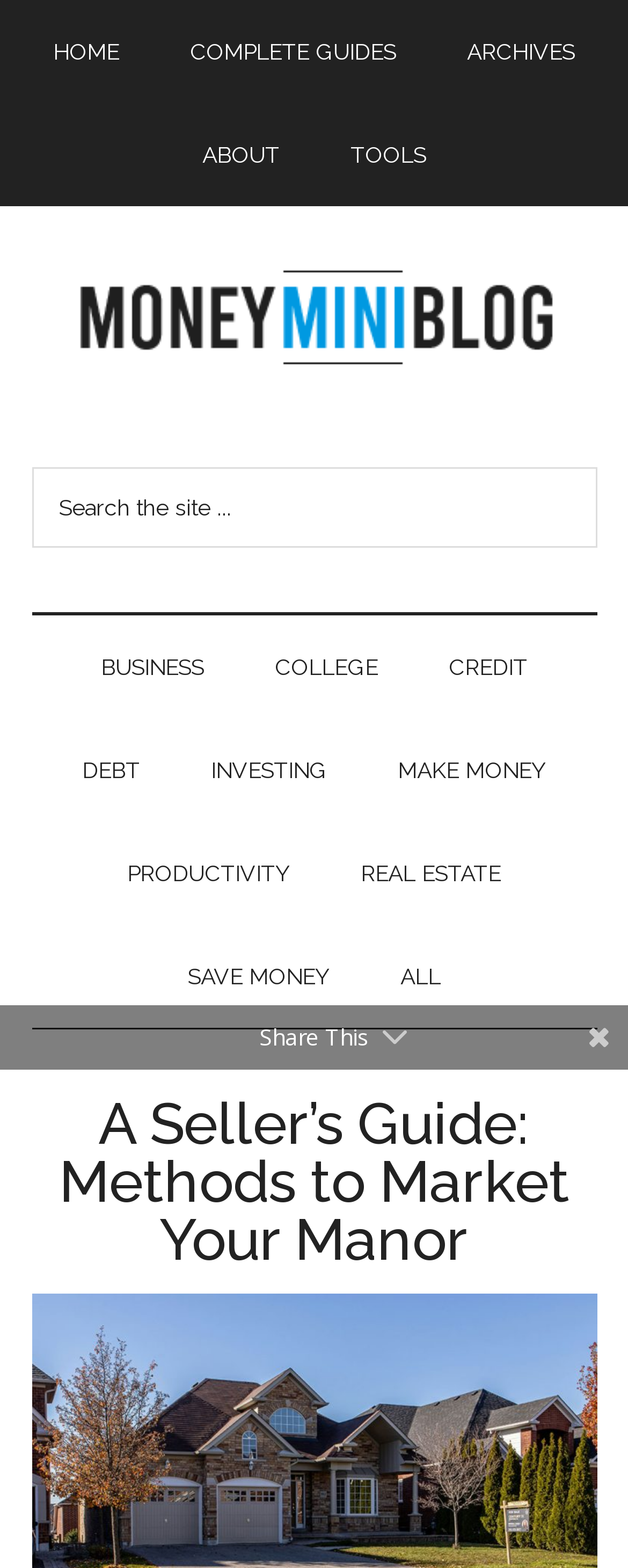What is the function of the search box? From the image, respond with a single word or brief phrase.

Search the site